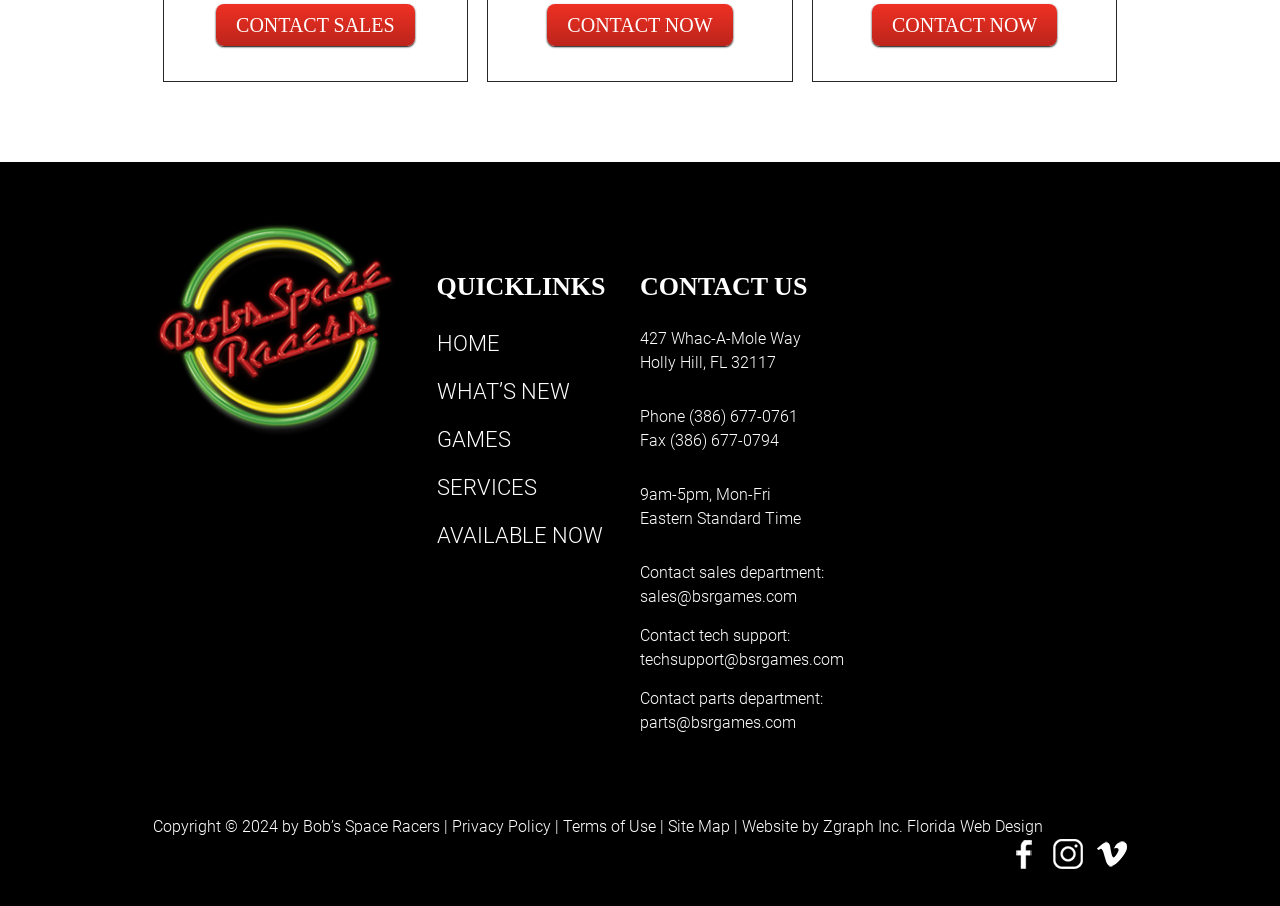What social media platforms are linked?
Answer the question with a detailed and thorough explanation.

The social media platforms linked can be found at the bottom of the webpage. There are three links, each with an image icon, which are described as 'facebook', 'instagram', and 'vimeo'.